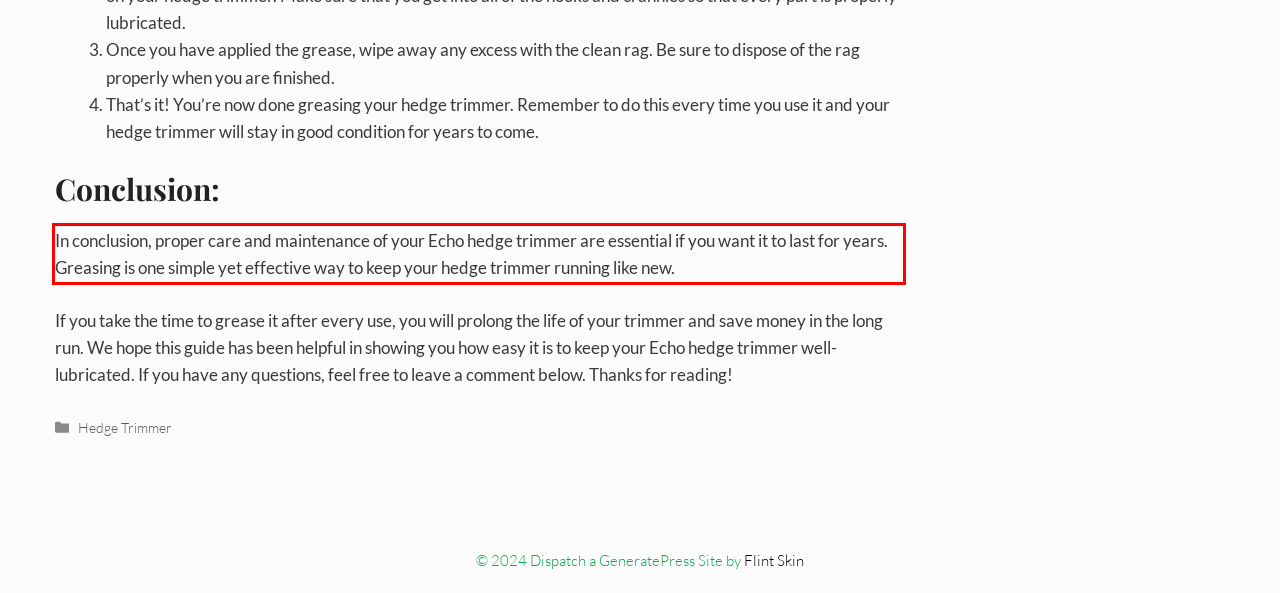In the screenshot of the webpage, find the red bounding box and perform OCR to obtain the text content restricted within this red bounding box.

In conclusion, proper care and maintenance of your Echo hedge trimmer are essential if you want it to last for years. Greasing is one simple yet effective way to keep your hedge trimmer running like new.